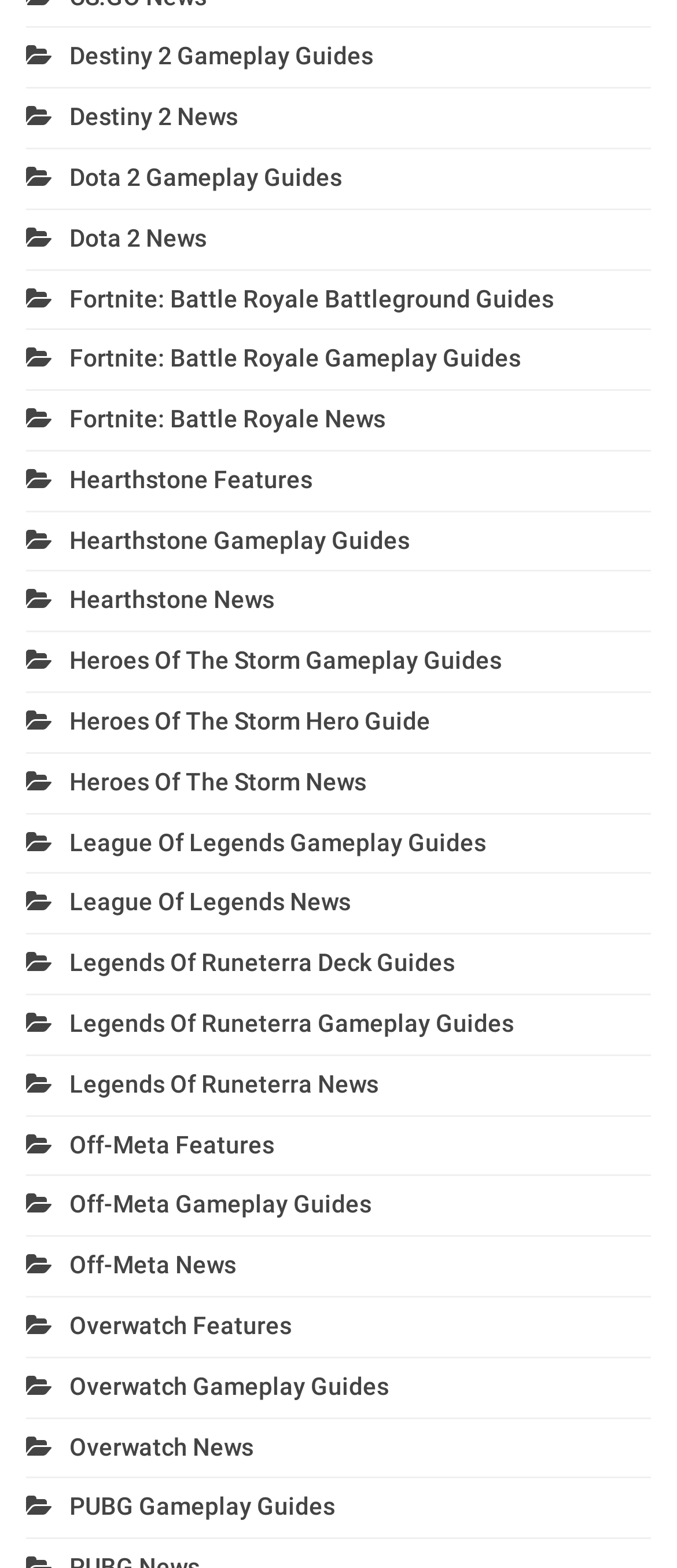Is there a specific order to the game links on the webpage?
Examine the image closely and answer the question with as much detail as possible.

By examining the y1 and y2 coordinates of the bounding box for each link, I can see that the links are not in any particular order, such as alphabetical or categorical. They appear to be randomly arranged.